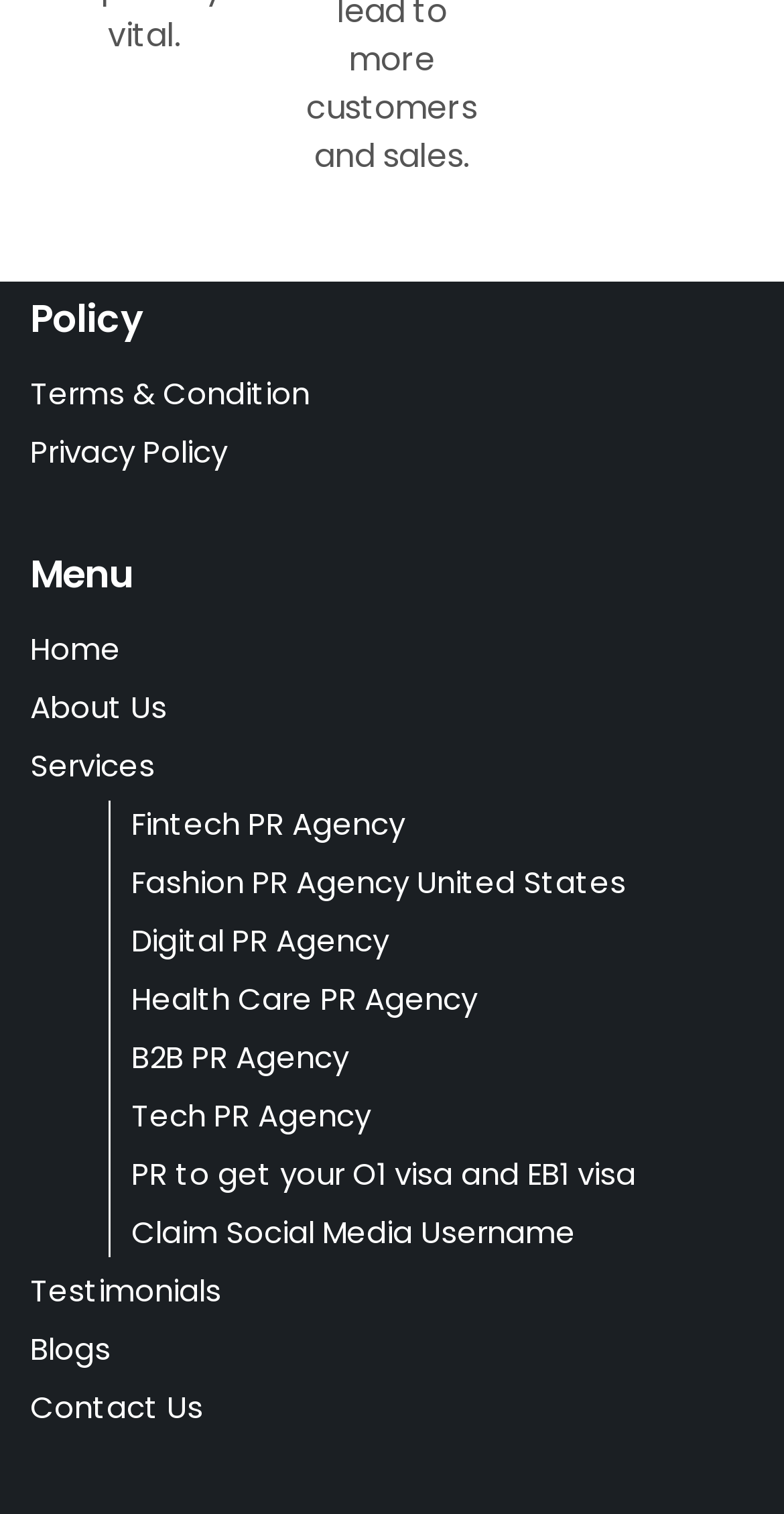Please locate the bounding box coordinates of the element's region that needs to be clicked to follow the instruction: "Go to home page". The bounding box coordinates should be provided as four float numbers between 0 and 1, i.e., [left, top, right, bottom].

[0.038, 0.415, 0.154, 0.443]